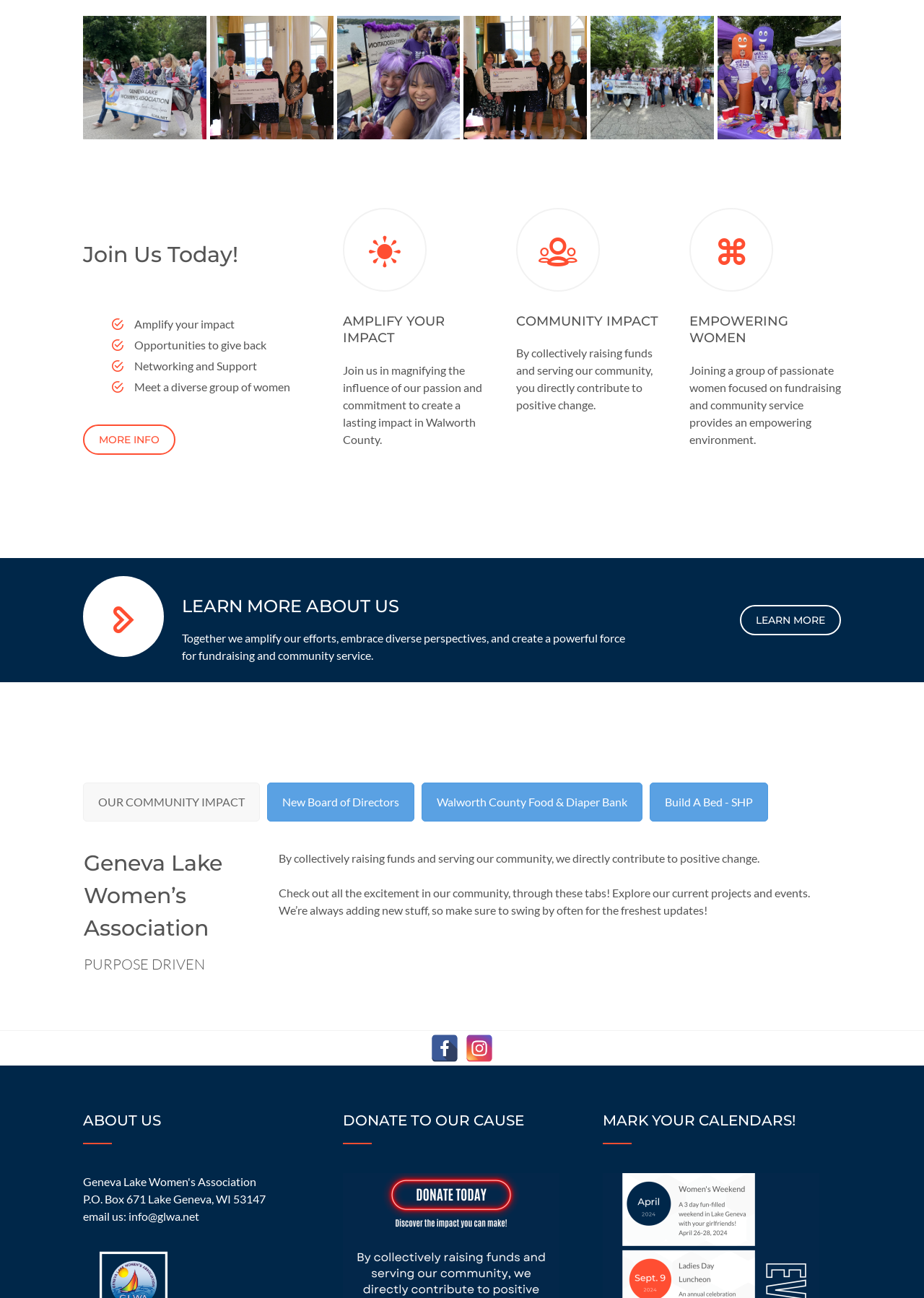What is the theme of the community impact?
Using the information from the image, give a concise answer in one word or a short phrase.

Fundraising and community service